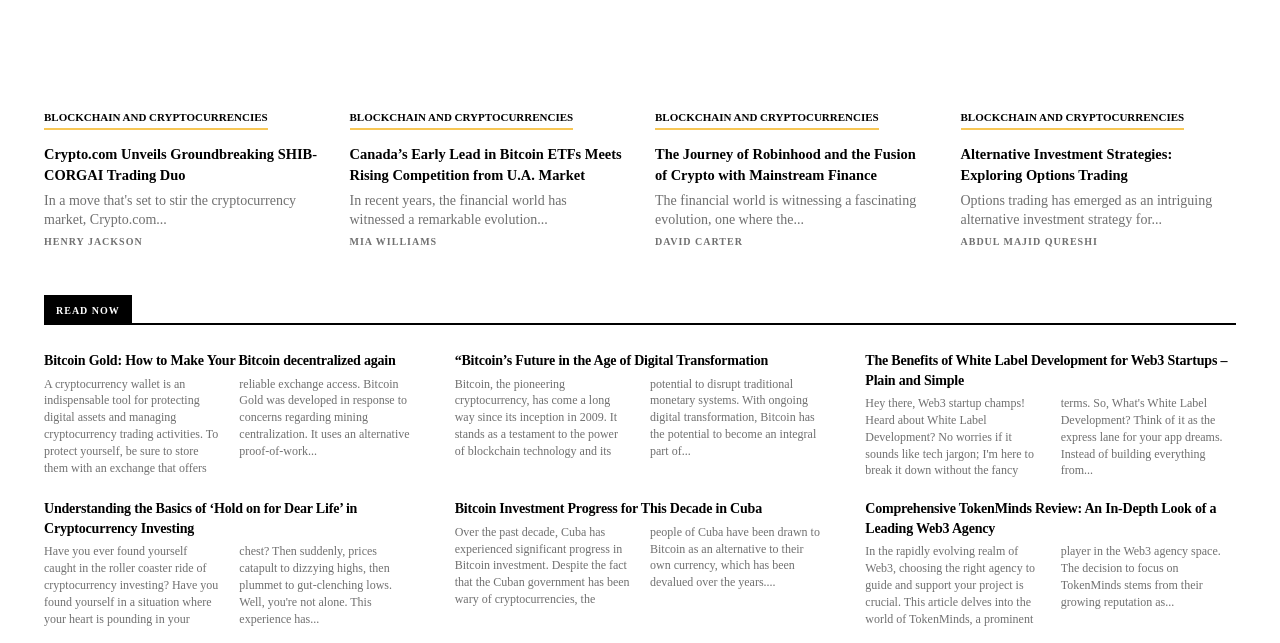Find the bounding box coordinates for the UI element that matches this description: "Abdul Majid Qureshi".

[0.75, 0.367, 0.858, 0.384]